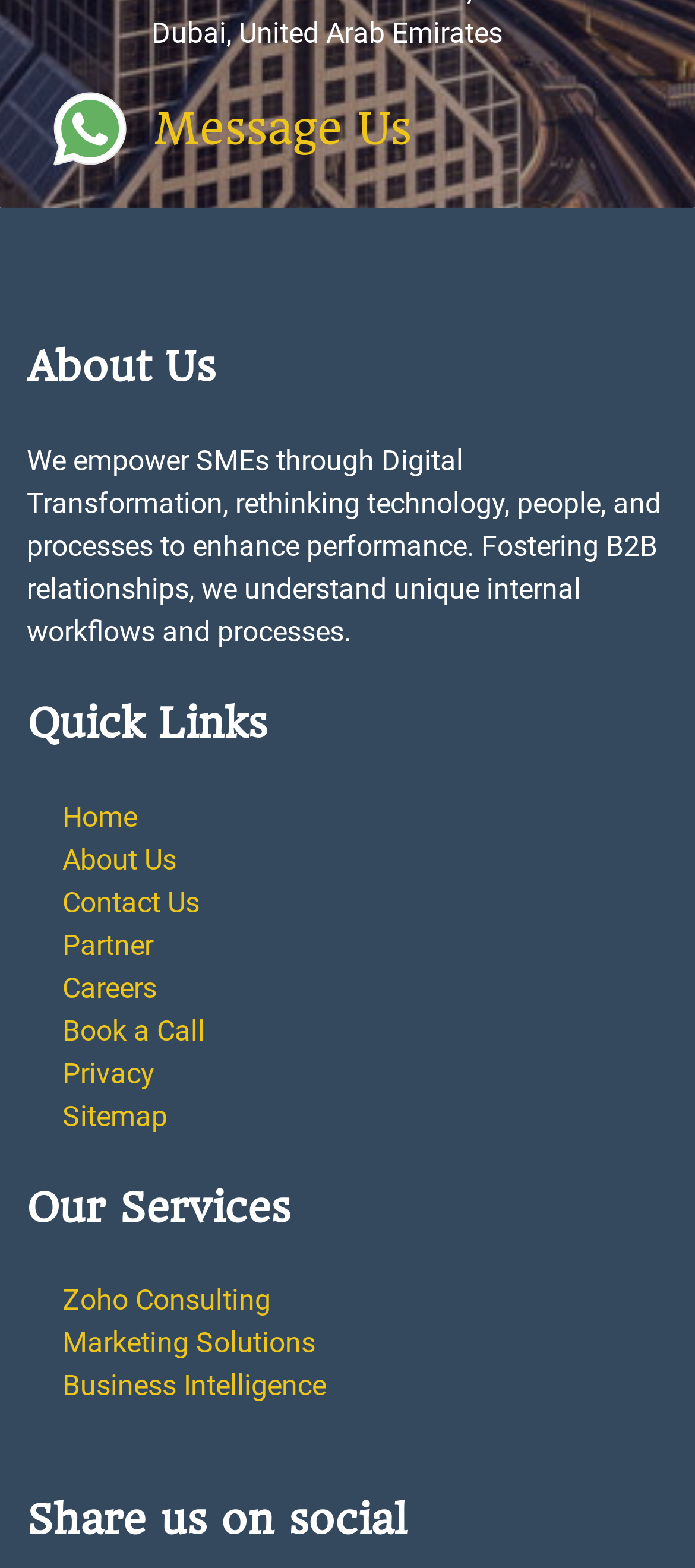Please locate the bounding box coordinates of the element that needs to be clicked to achieve the following instruction: "Click Message Us". The coordinates should be four float numbers between 0 and 1, i.e., [left, top, right, bottom].

[0.182, 0.094, 0.923, 0.143]